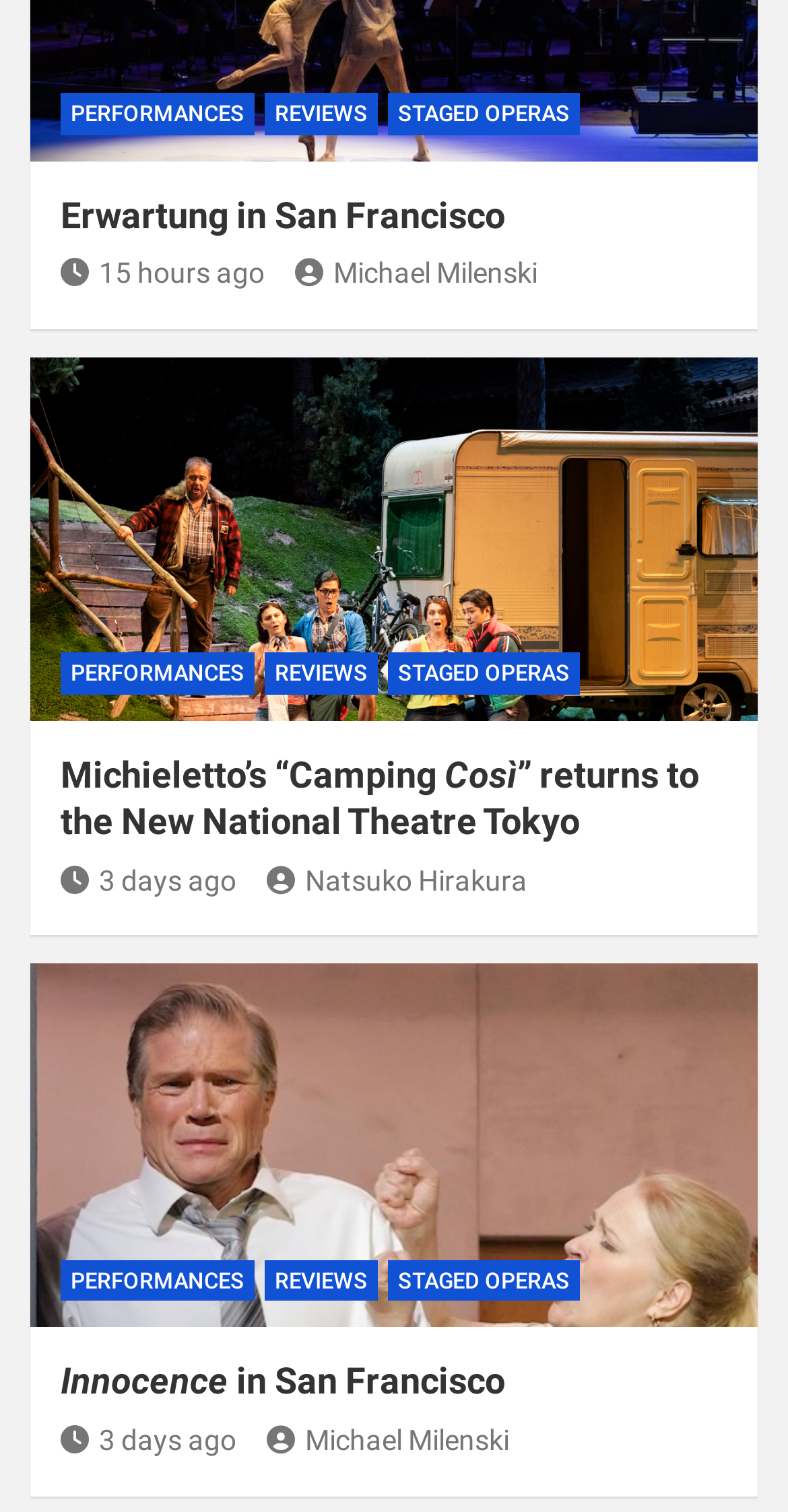Identify the coordinates of the bounding box for the element that must be clicked to accomplish the instruction: "Check the review of 'Michieletto’s “Camping Così”'".

[0.077, 0.498, 0.887, 0.557]